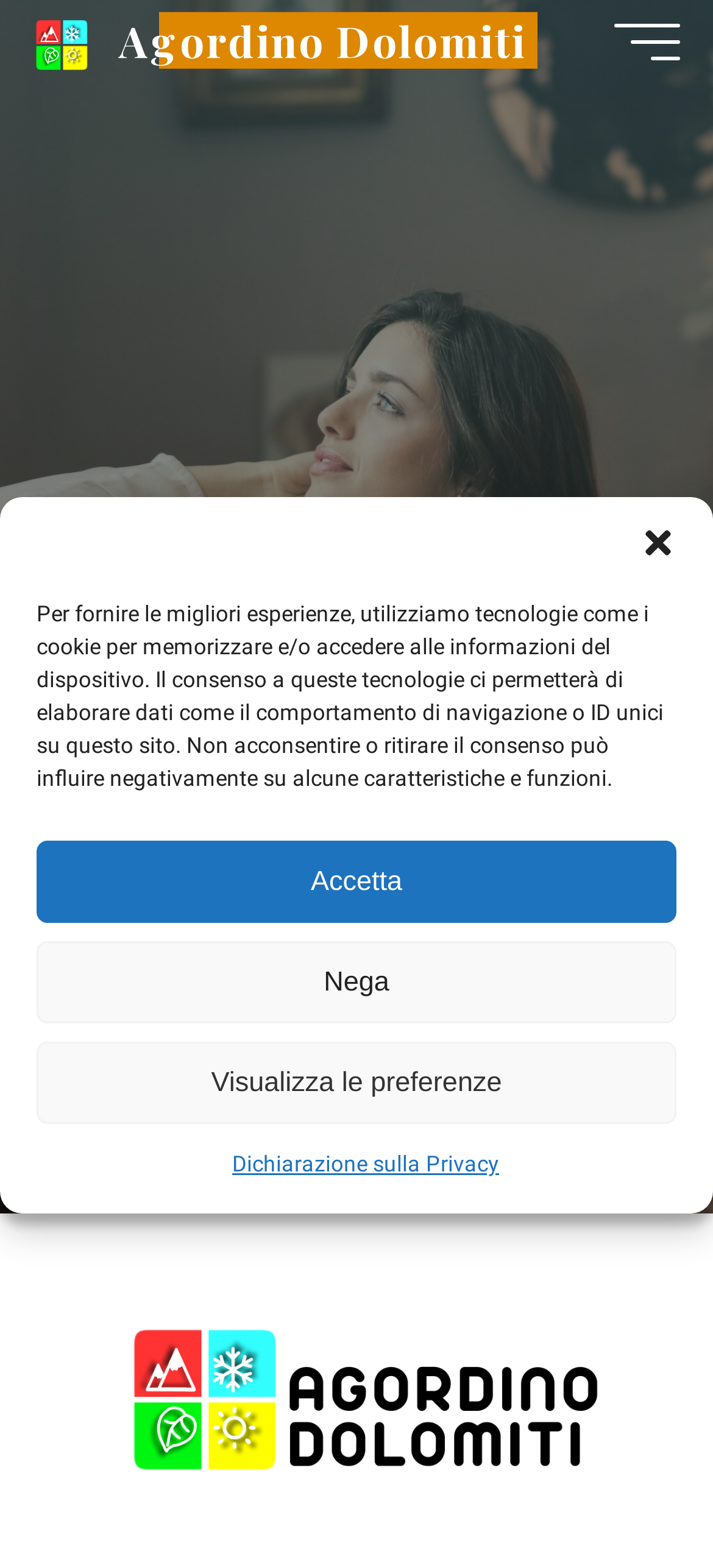What is the purpose of the dialog box?
Based on the screenshot, answer the question with a single word or phrase.

To manage cookie consent